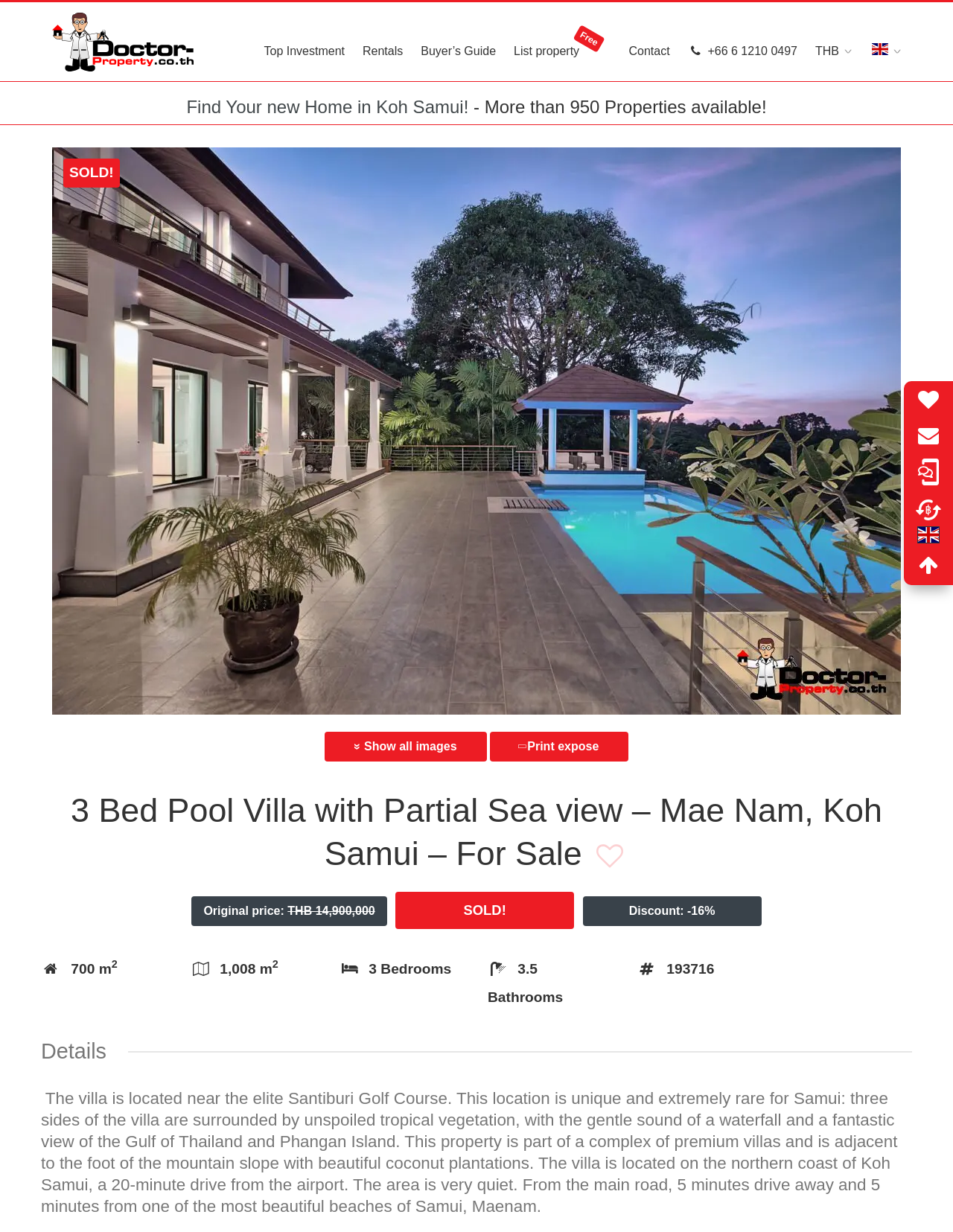What is the location of the villa?
Examine the webpage screenshot and provide an in-depth answer to the question.

The location of the villa is mentioned in the details section of the webpage, which states that it is located near the elite Santiburi Golf Course on the northern coast of Koh Samui.